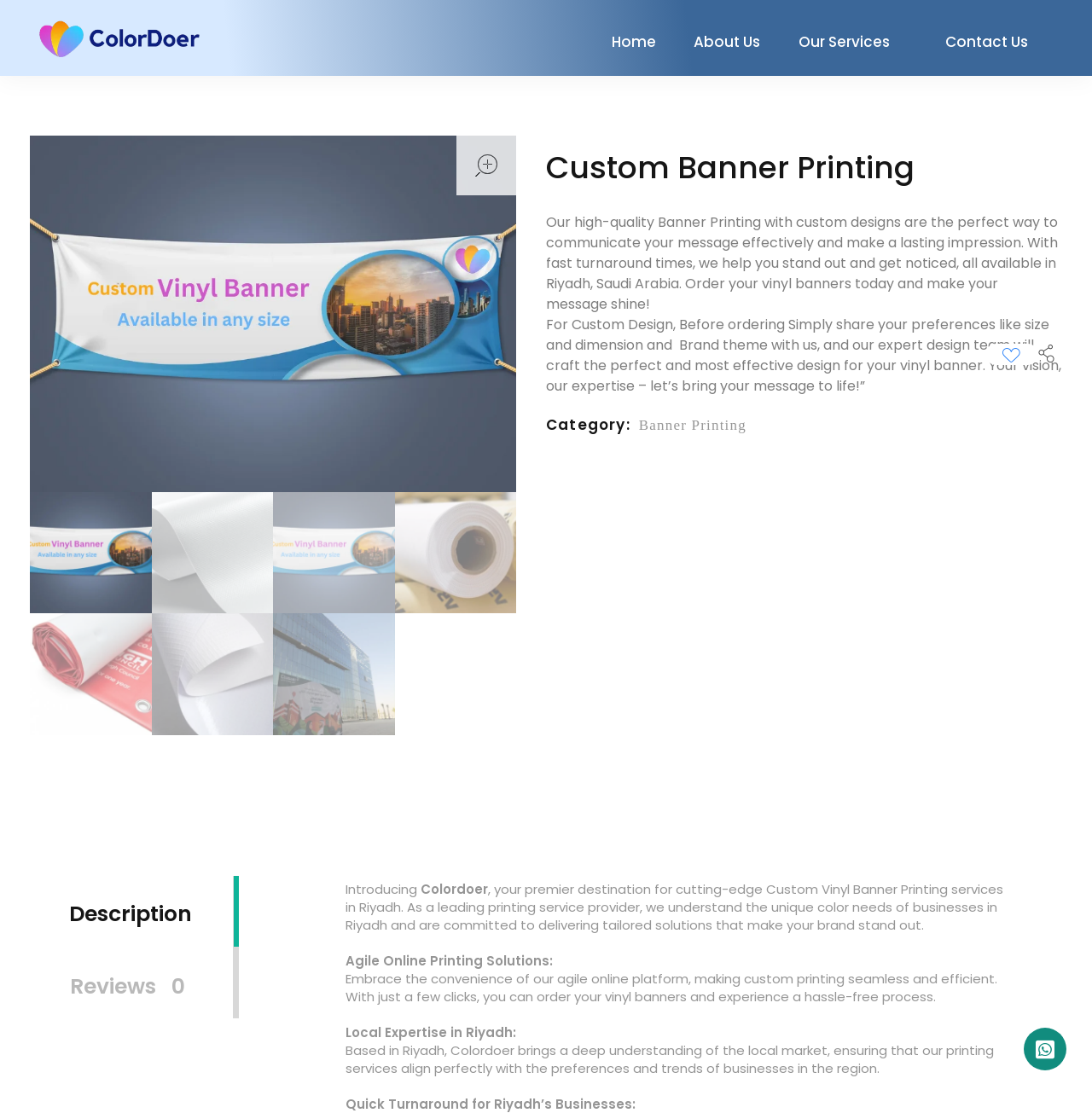Identify the bounding box coordinates of the section to be clicked to complete the task described by the following instruction: "Open the Contact Us page". The coordinates should be four float numbers between 0 and 1, formatted as [left, top, right, bottom].

[0.848, 0.028, 0.941, 0.048]